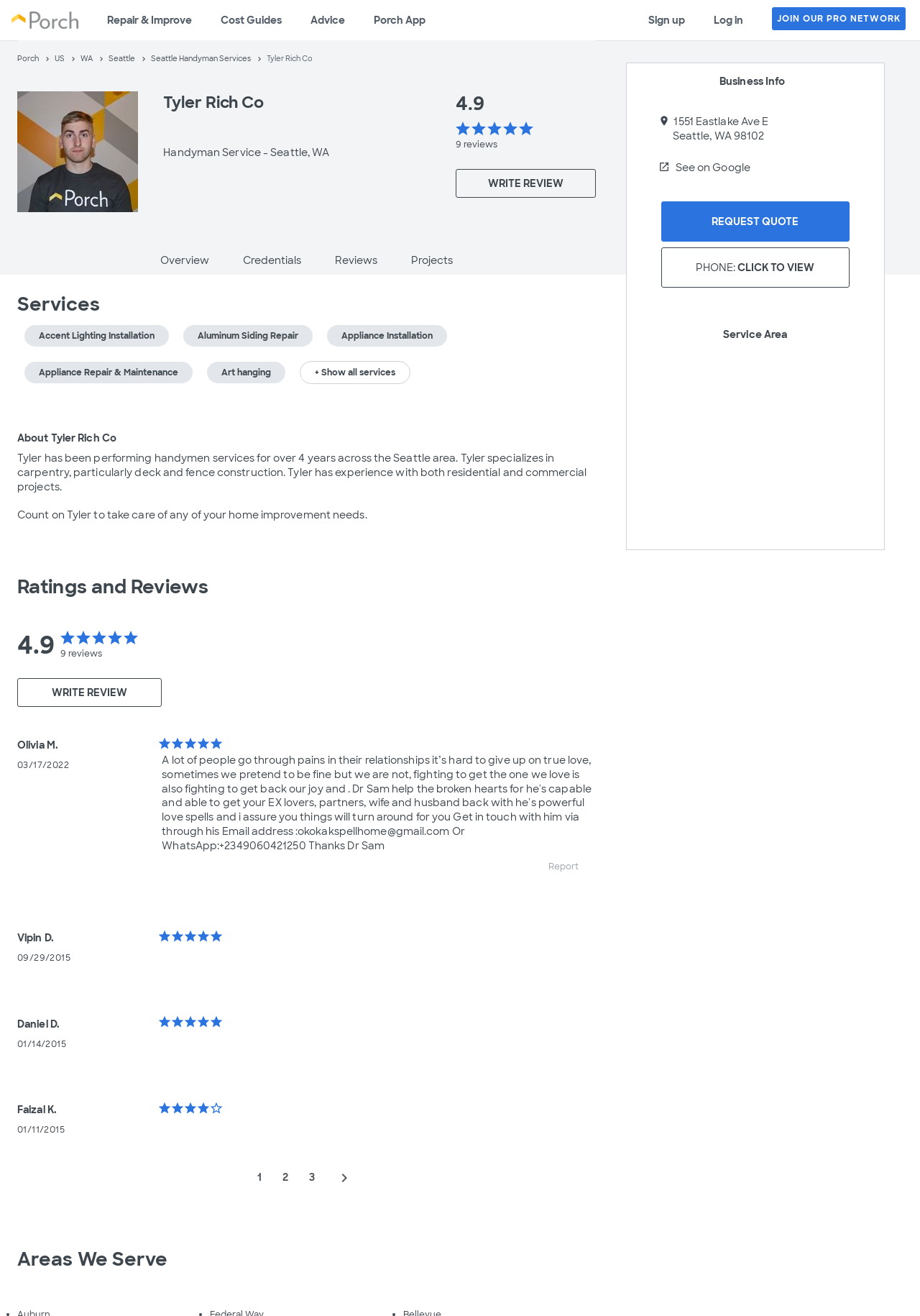Calculate the bounding box coordinates for the UI element based on the following description: "See on Google". Ensure the coordinates are four float numbers between 0 and 1, i.e., [left, top, right, bottom].

[0.734, 0.122, 0.816, 0.132]